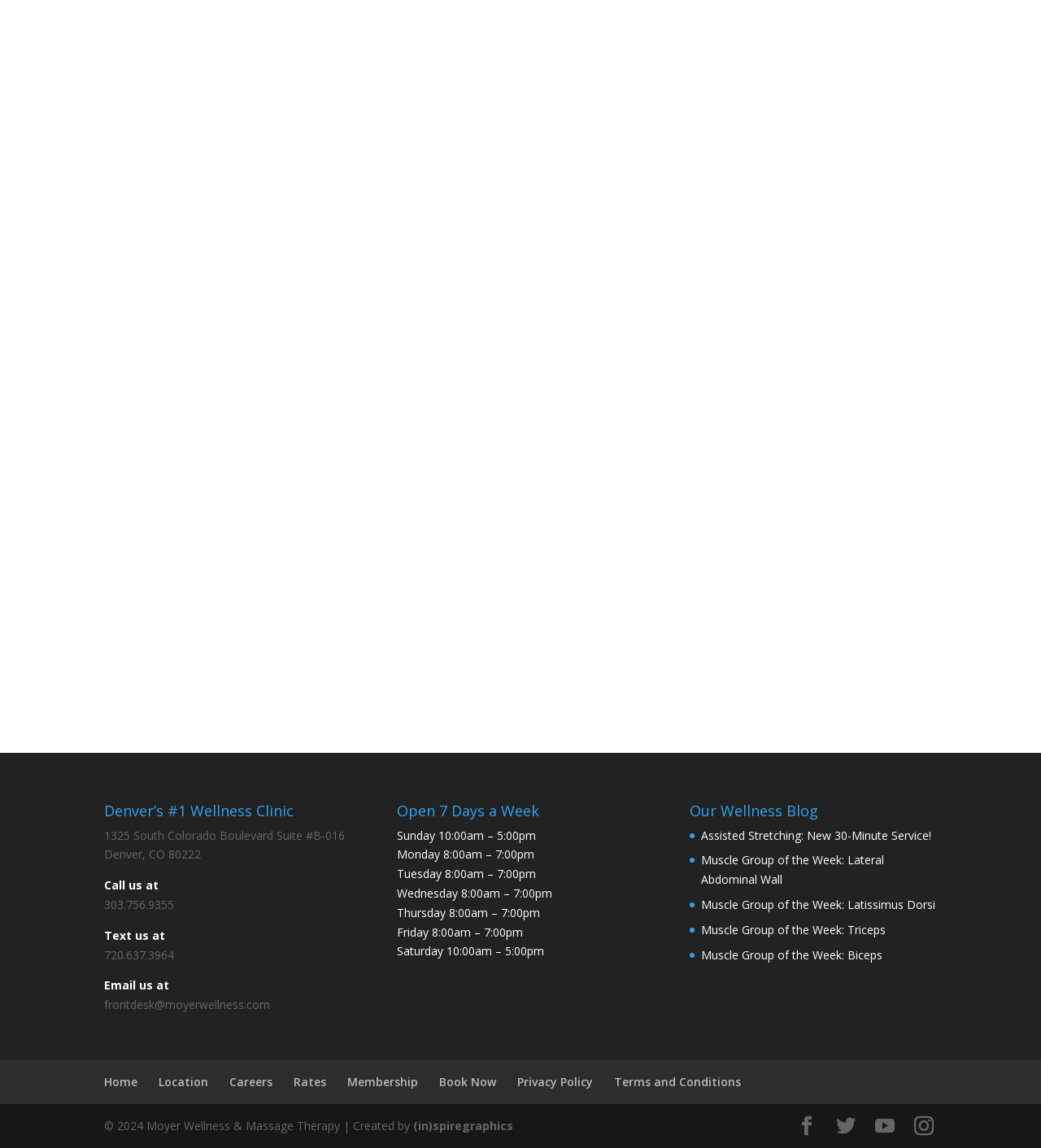Locate the bounding box of the UI element described in the following text: "Book a Rolfing Appointment".

[0.1, 0.137, 0.344, 0.172]